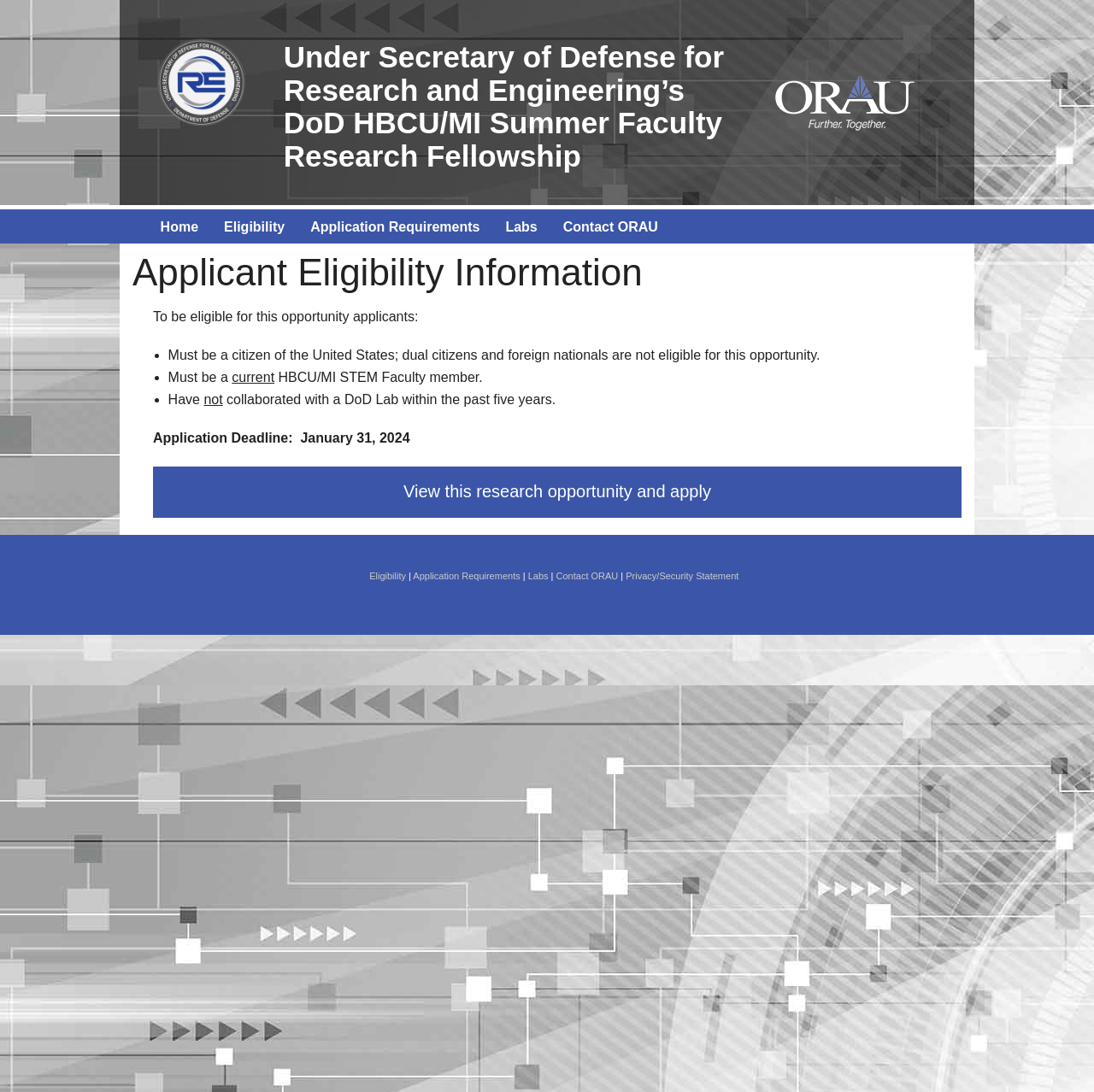Using the information in the image, give a detailed answer to the following question: What is the deadline for the application?

The deadline for the application can be found in the section 'Applicant Eligibility Information' where it is stated as 'Application Deadline: January 31, 2024'.